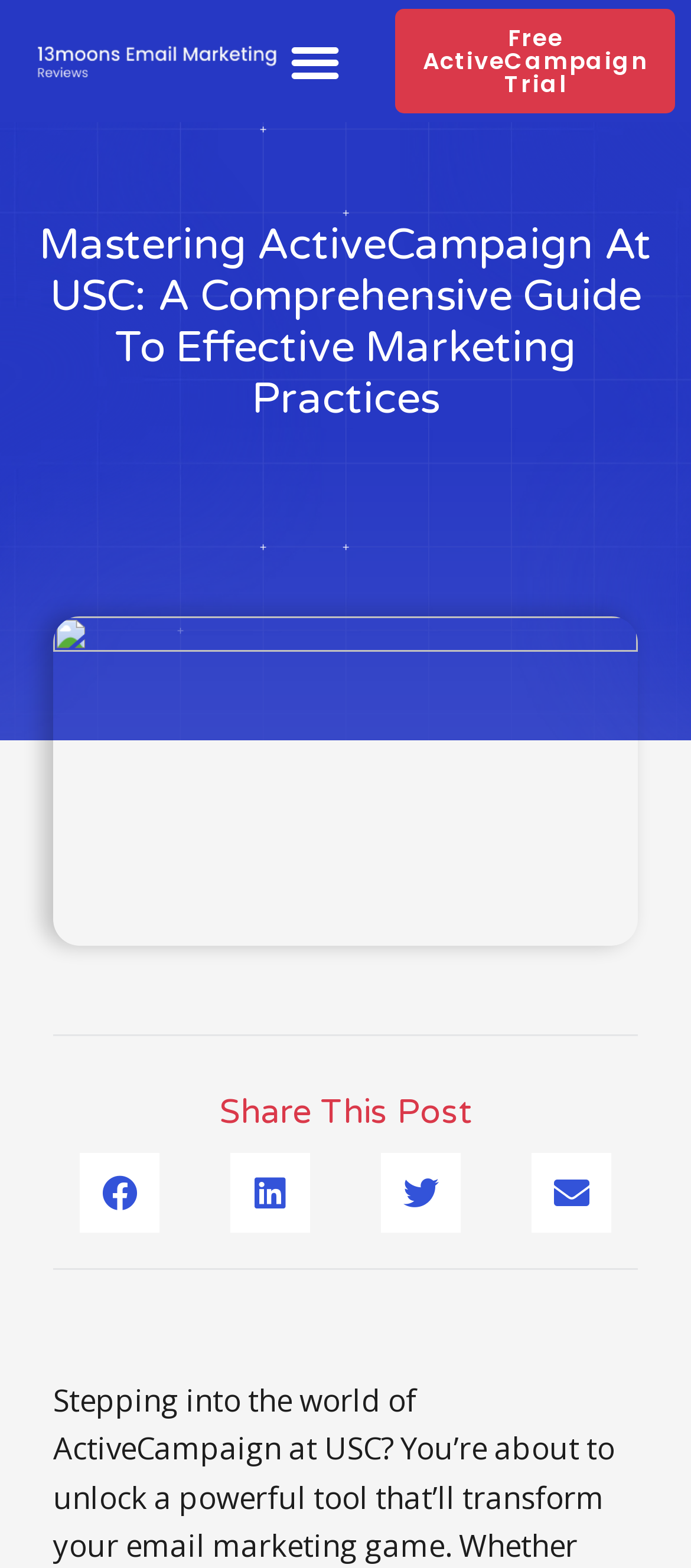What is the text on the link at the top-right corner of the webpage?
Based on the content of the image, thoroughly explain and answer the question.

I located the link at the top-right corner of the webpage and found that its text is 'Free ActiveCampaign Trial'. This link is likely a call-to-action to encourage users to try ActiveCampaign.